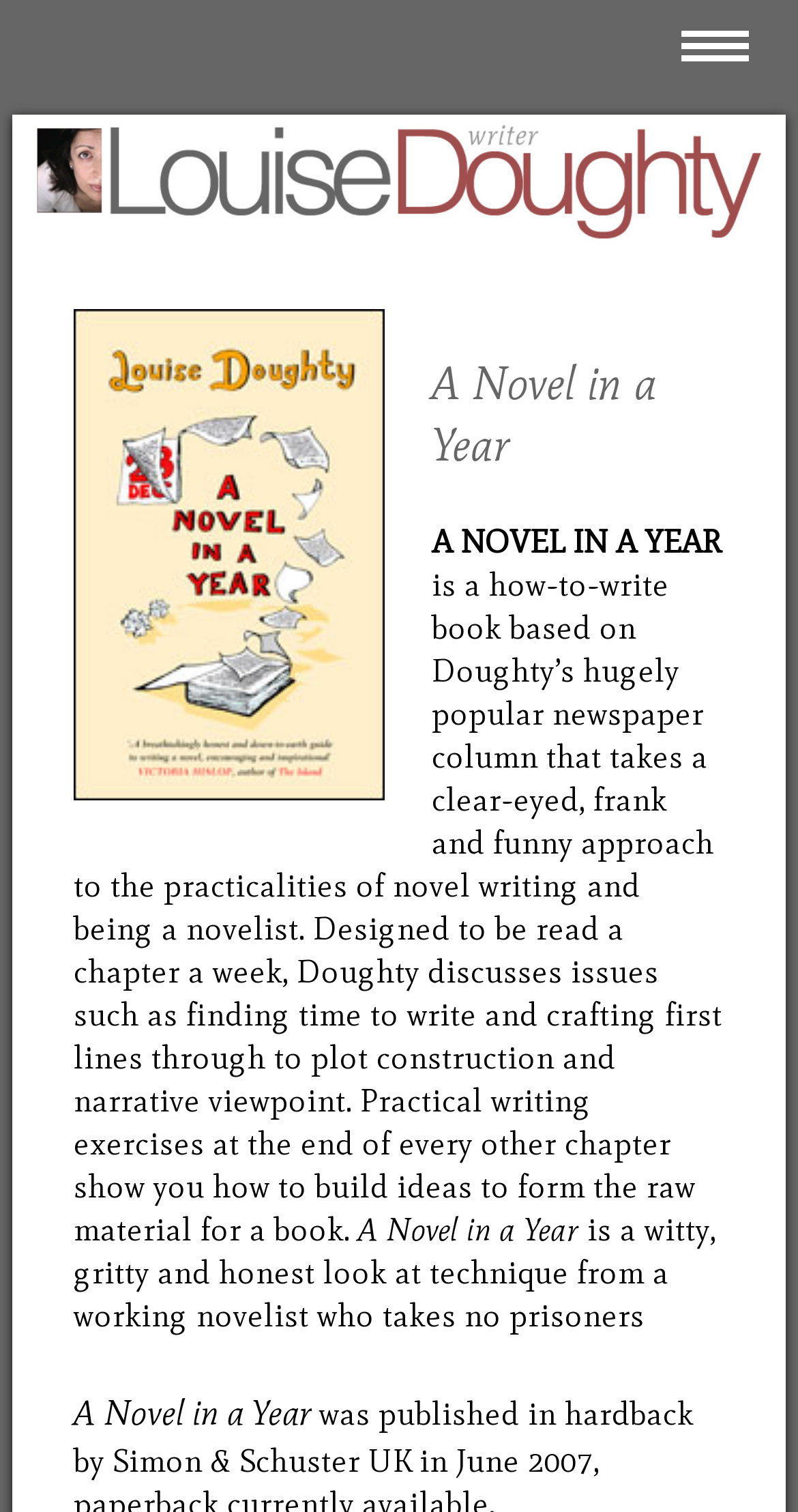Provide a brief response using a word or short phrase to this question:
How is the book structured?

chapter a week